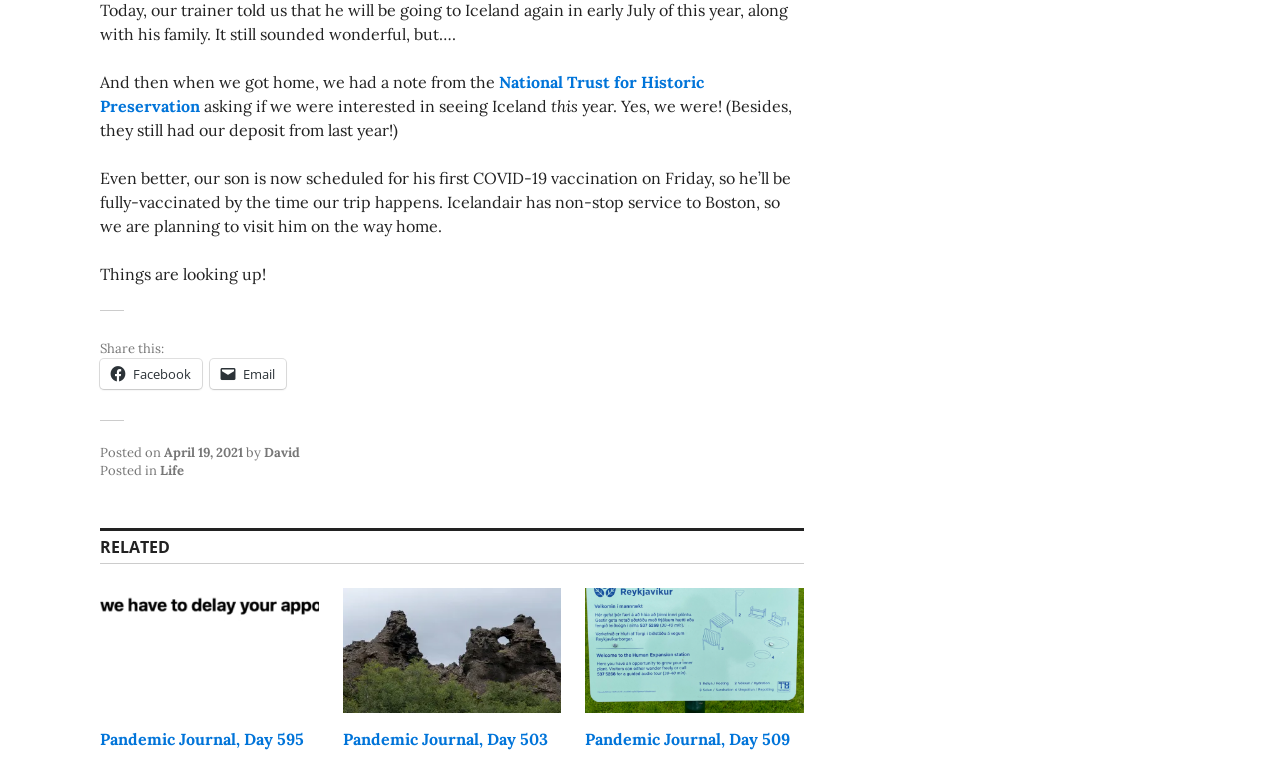Identify the bounding box coordinates for the element you need to click to achieve the following task: "Read related post Pandemic Journal, Day 595". The coordinates must be four float values ranging from 0 to 1, formatted as [left, top, right, bottom].

[0.078, 0.752, 0.249, 0.912]